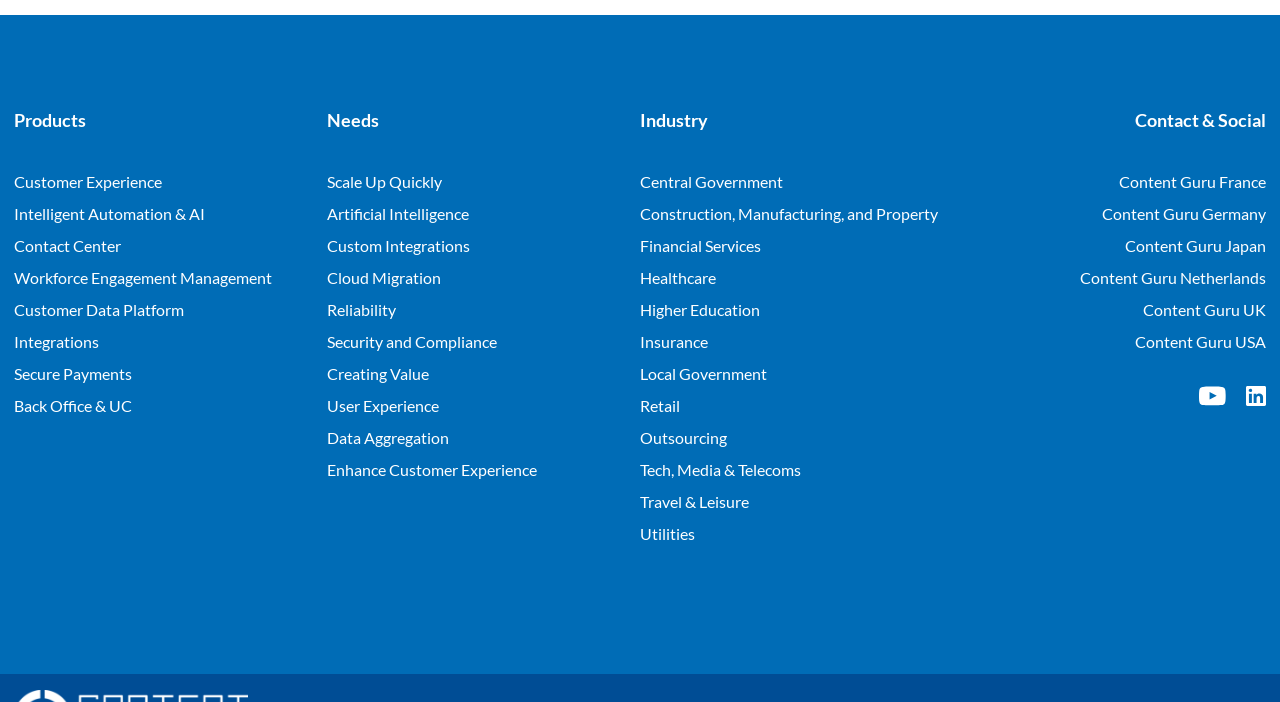Using the information from the screenshot, answer the following question thoroughly:
How many social media links are at the bottom of the webpage?

At the bottom of the webpage, I can see two social media links, one to YouTube and one to LinkedIn, which allow users to connect with the company on these platforms.